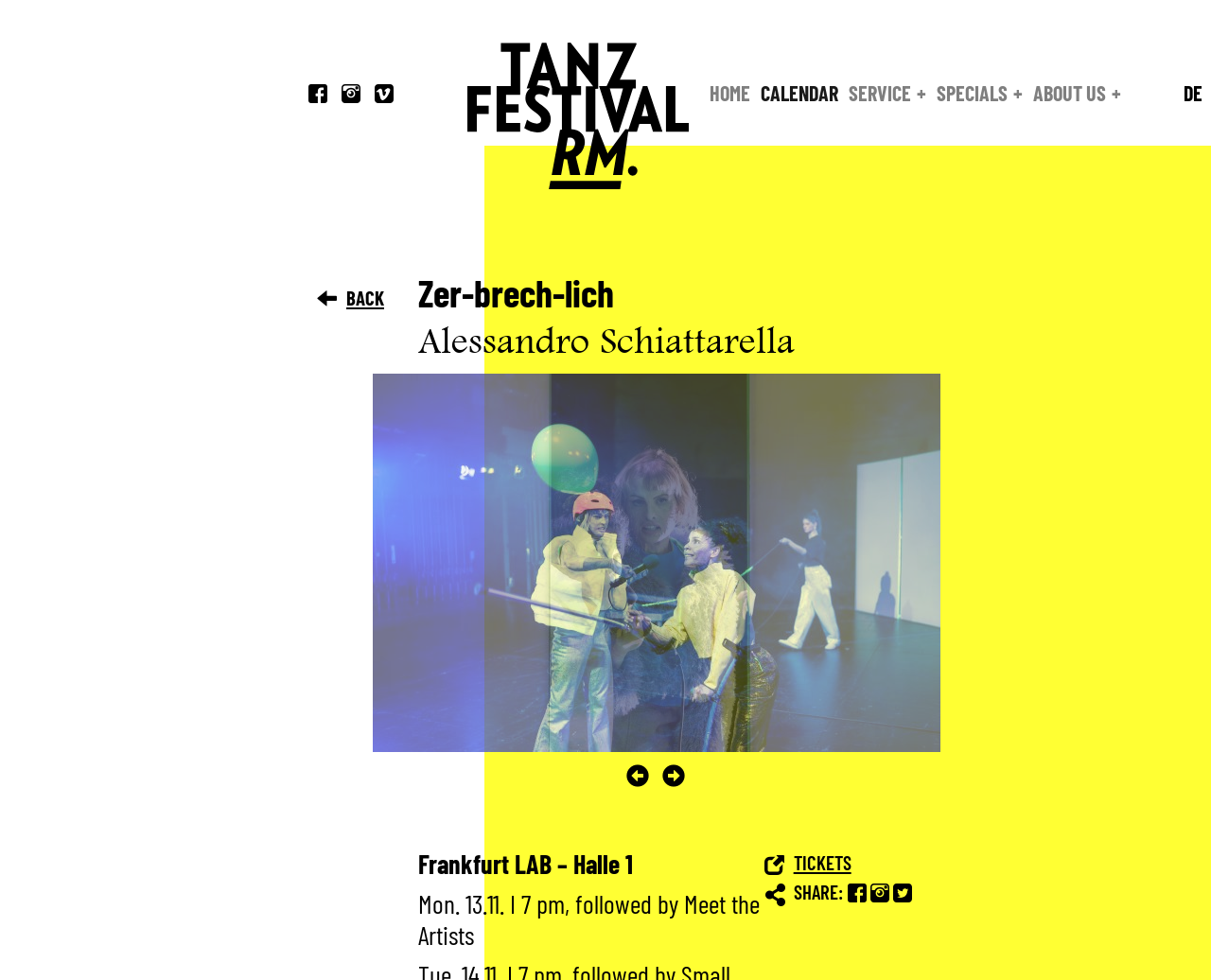What is the meaning of the link 'TICKETS'?
Give a one-word or short phrase answer based on the image.

Buy tickets